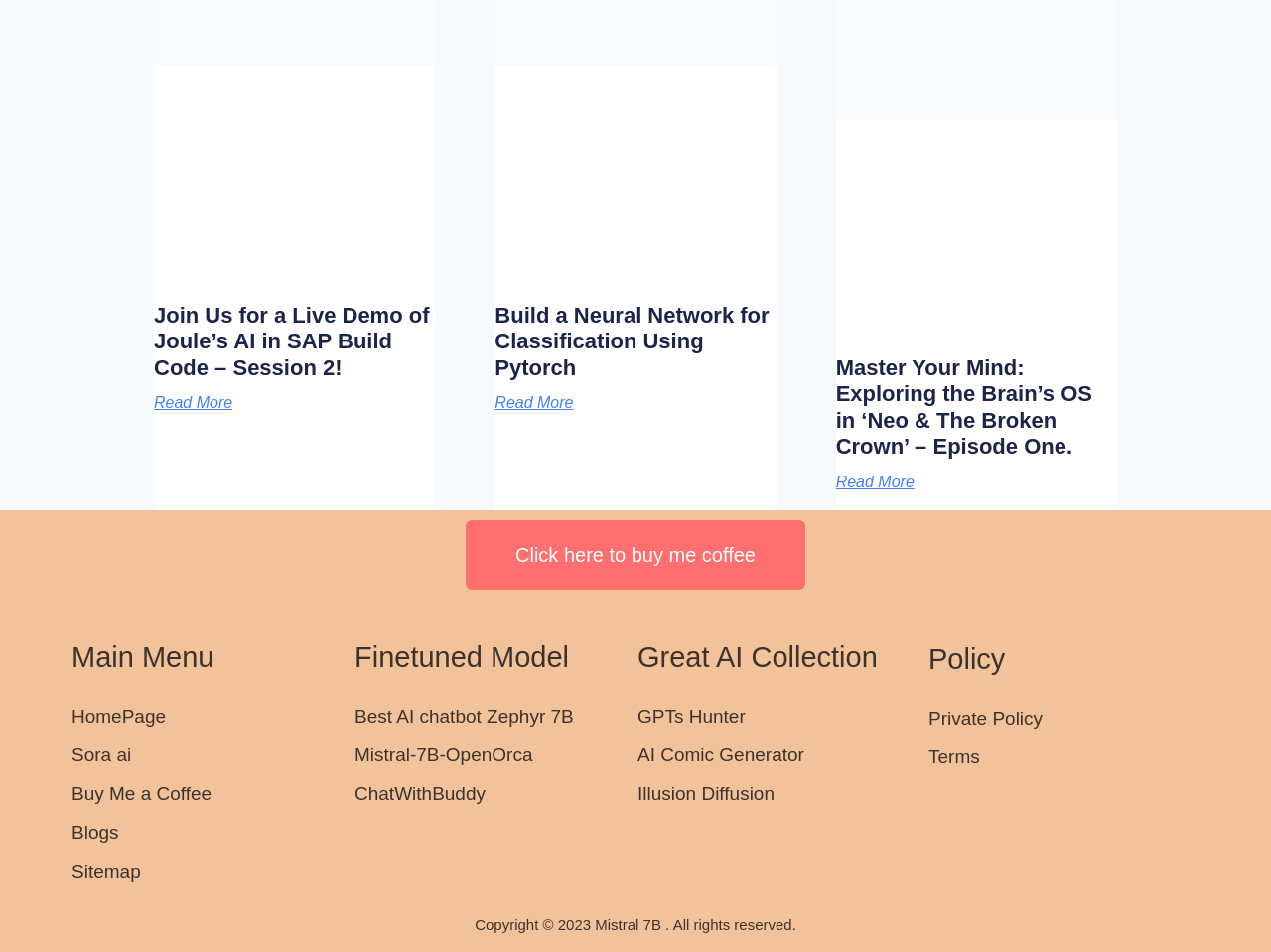Find and provide the bounding box coordinates for the UI element described with: "ChatWithBuddy".

[0.279, 0.822, 0.382, 0.844]